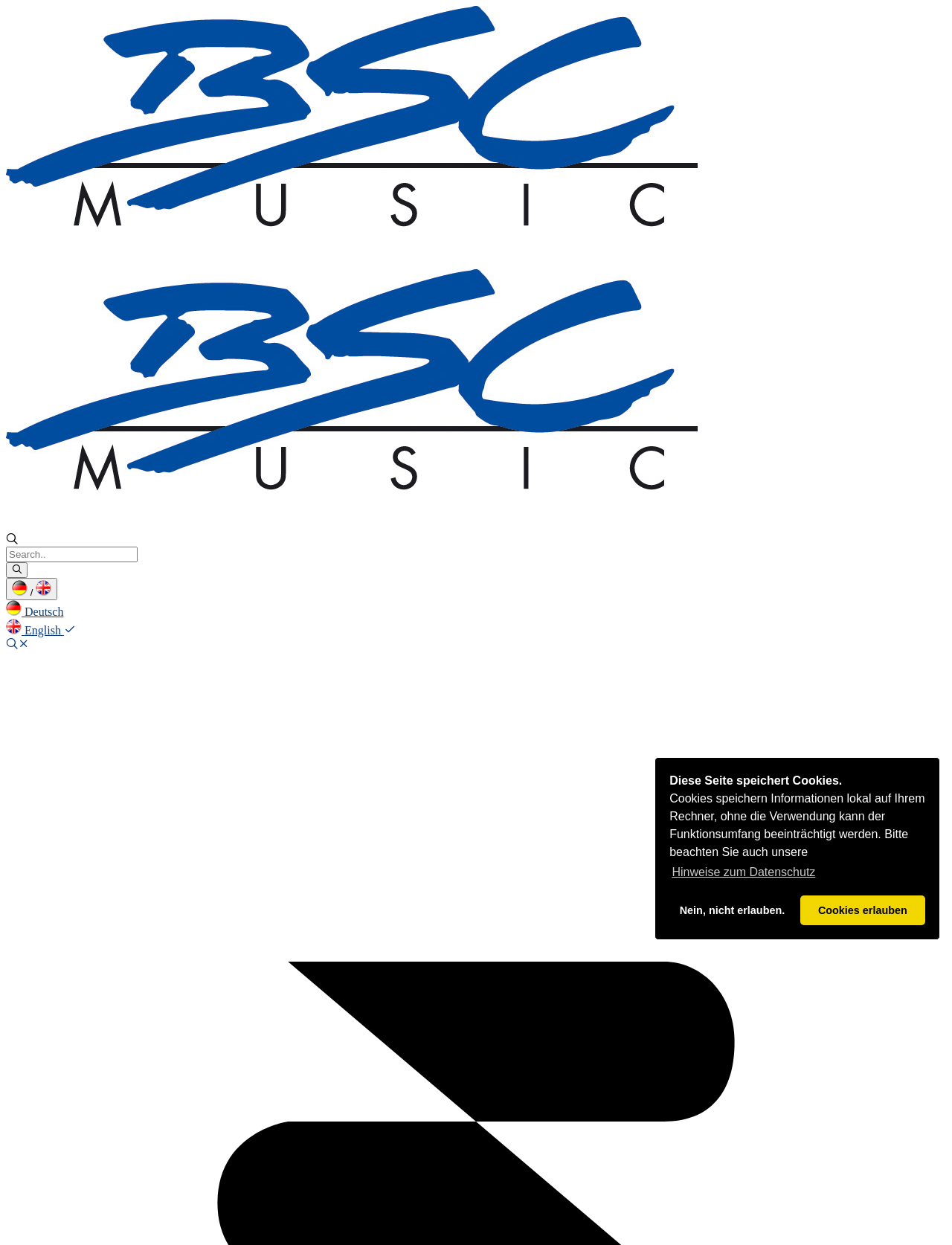Highlight the bounding box coordinates of the element you need to click to perform the following instruction: "like this post."

None